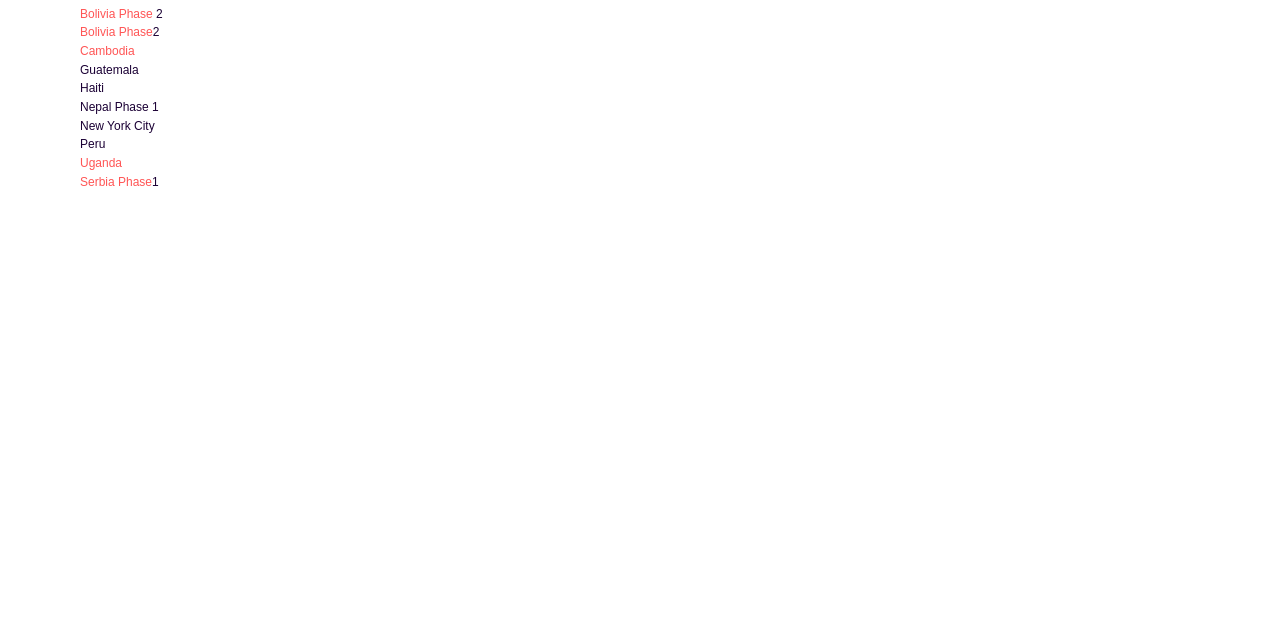Please predict the bounding box coordinates (top-left x, top-left y, bottom-right x, bottom-right y) for the UI element in the screenshot that fits the description: Bolivia Phase

[0.062, 0.011, 0.122, 0.032]